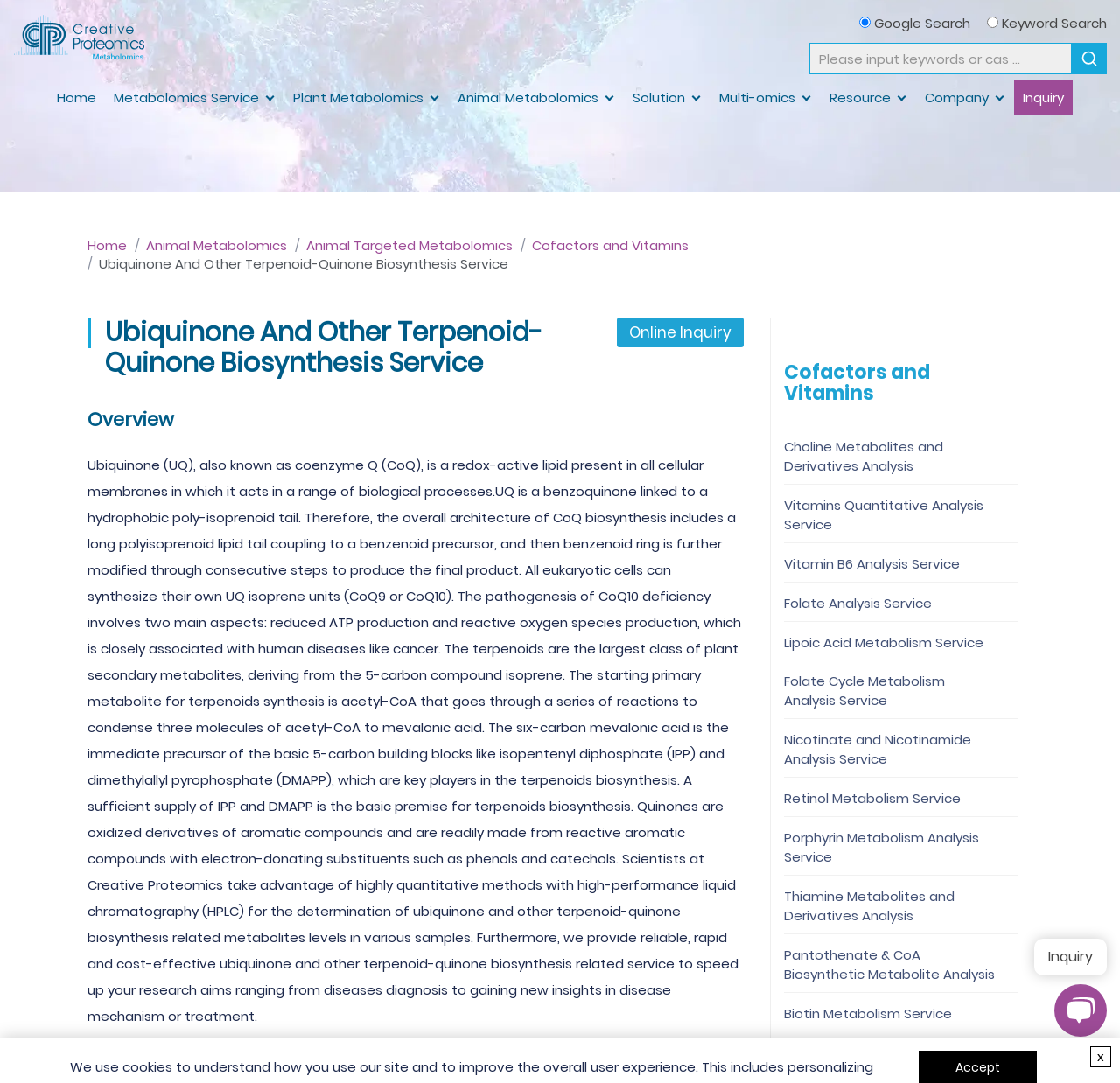What is the focus of the 'Cofactors and Vitamins' section?
Provide a detailed and well-explained answer to the question.

The 'Cofactors and Vitamins' section lists several links to analysis services for specific vitamins and cofactors, such as choline metabolites, vitamins, folate, and biotin. This suggests that the focus of this section is to provide information and services related to the analysis of these compounds.